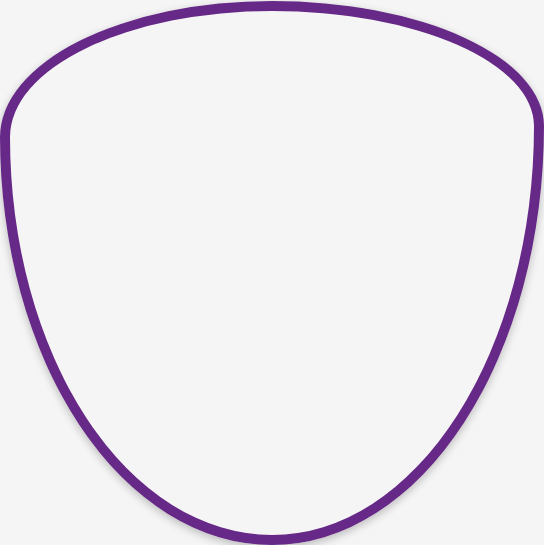Construct a detailed narrative about the image.

The image titled "Elegant Hotel Curtains" showcases a selection of beautifully designed curtains that exemplify luxury and sophistication, designed specifically for hotel environments. These curtains are highlighted for their premium quality, vibrant aesthetics, and modern technology, ensuring durability and ease of maintenance. Ideal for enhancing the ambience of hotel rooms, they serve not only as functional items but also as stylish decor that adds warmth and comfort, making guests feel welcome and inclined to stay longer. The presentation emphasizes the commitment to superior craftsmanship and the use of high-quality fabrics sourced globally, reinforcing the brand's reputation as a leading supplier of hotel curtains in Dubai and beyond.